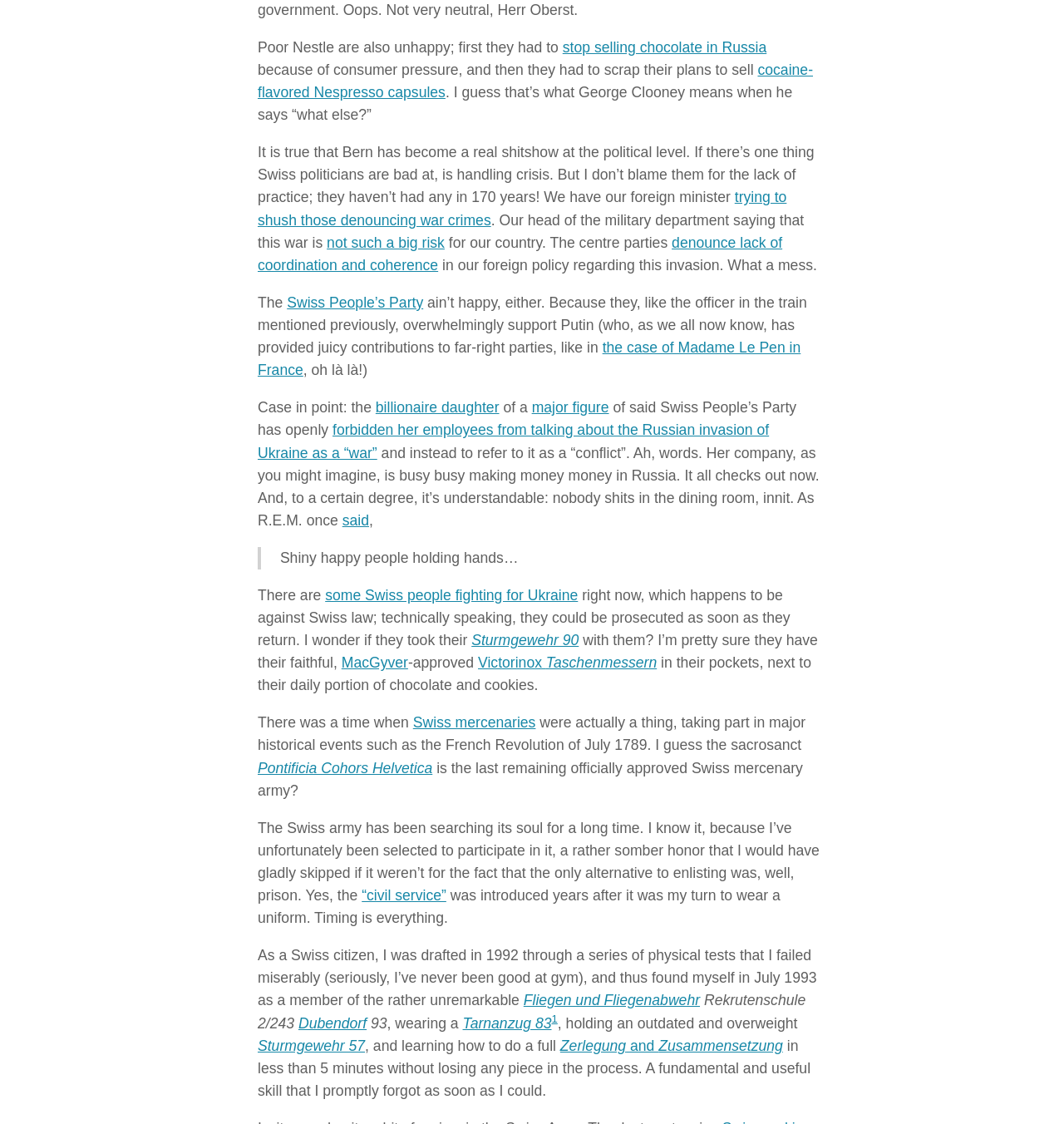Based on the element description Pontificia Cohors Helvetica, identify the bounding box of the UI element in the given webpage screenshot. The coordinates should be in the format (top-left x, top-left y, bottom-right x, bottom-right y) and must be between 0 and 1.

[0.242, 0.676, 0.406, 0.69]